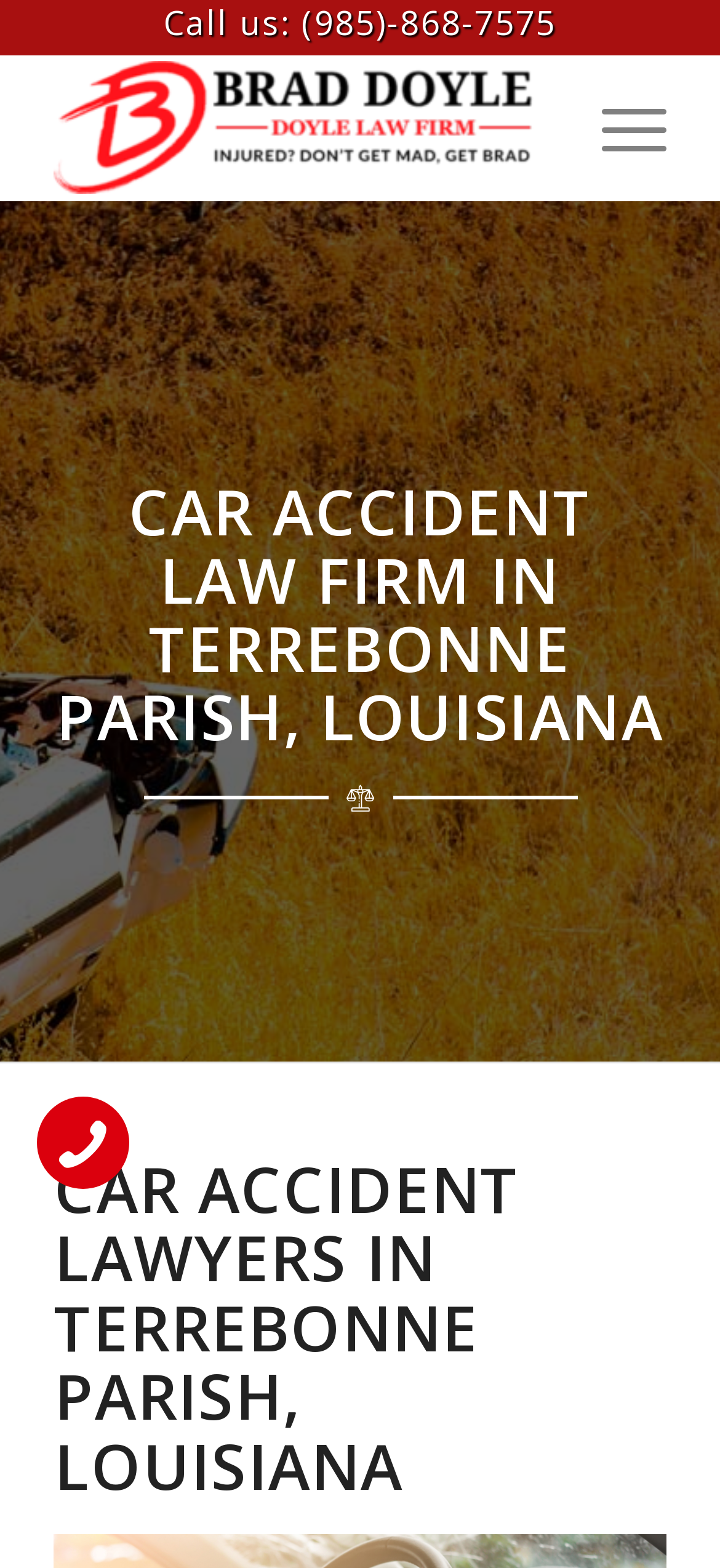Determine the bounding box for the HTML element described here: "Menu Menu". The coordinates should be given as [left, top, right, bottom] with each number being a float between 0 and 1.

[0.784, 0.034, 0.925, 0.128]